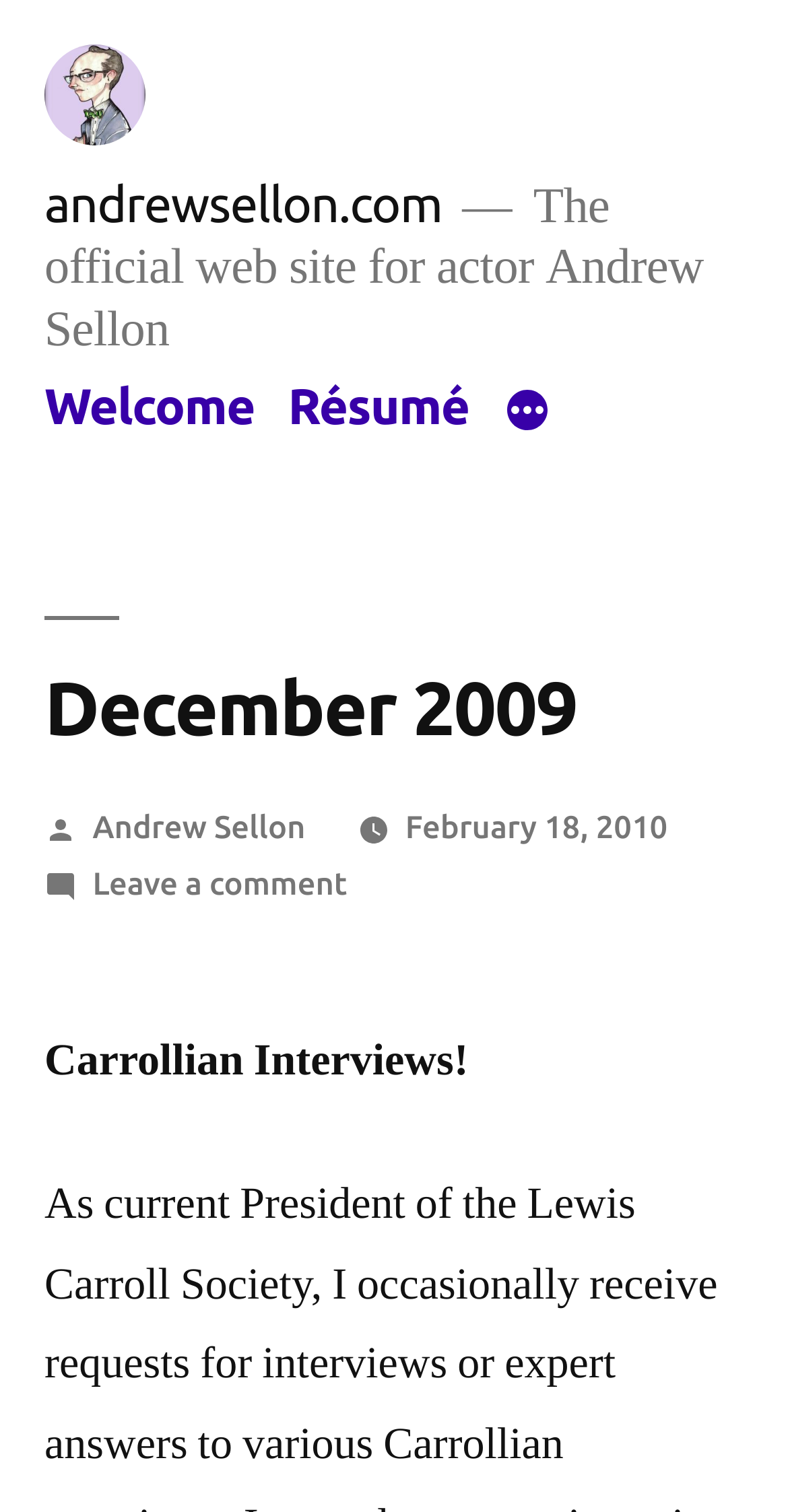Can you find the bounding box coordinates for the element to click on to achieve the instruction: "click more"?

[0.638, 0.257, 0.699, 0.29]